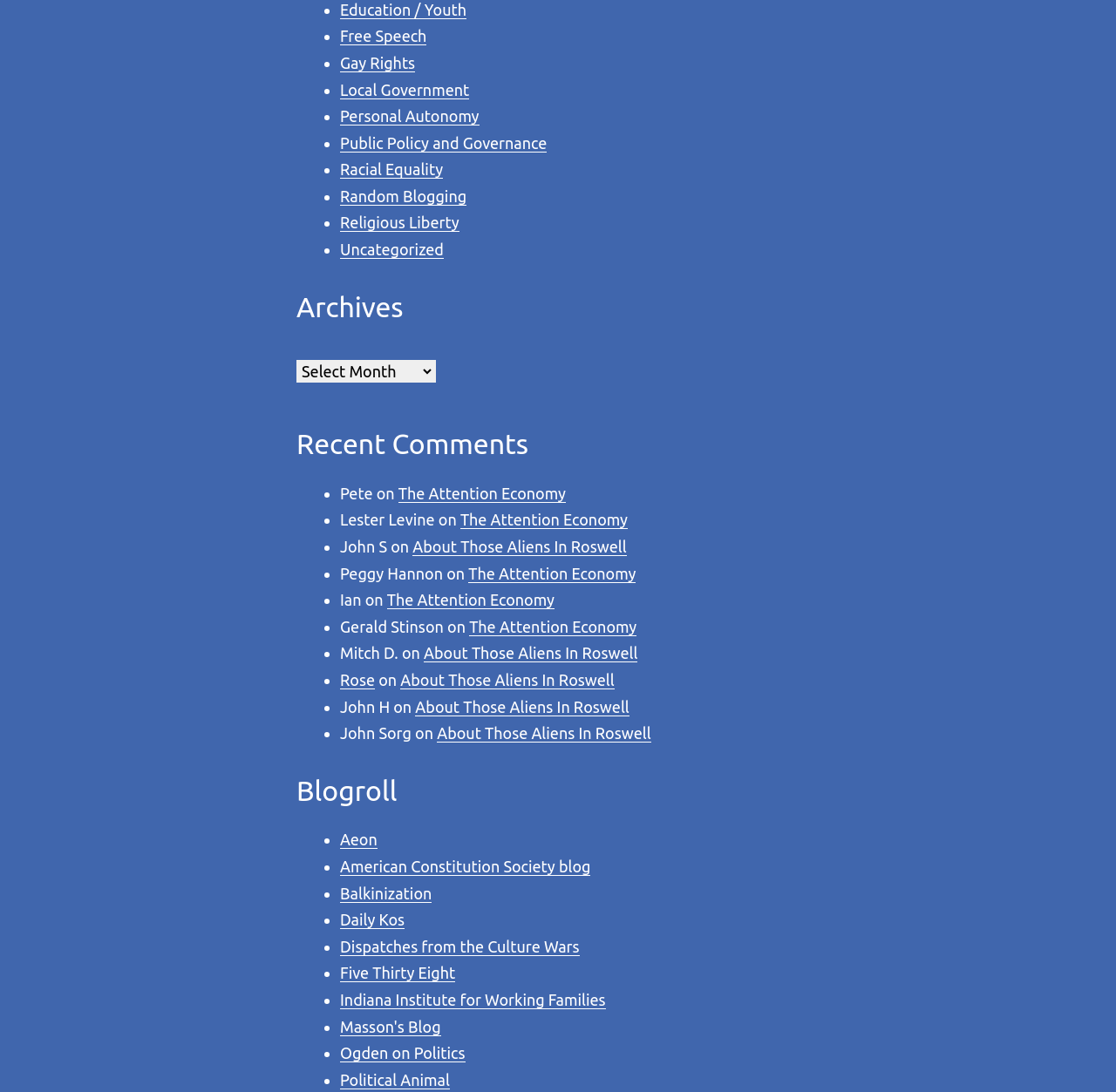What categories are listed on the webpage?
Kindly give a detailed and elaborate answer to the question.

The webpage lists various categories such as Education, Free Speech, Gay Rights, Local Government, and more, which are likely topics of discussion or blog posts.